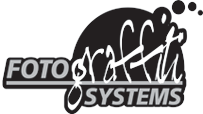Offer a detailed explanation of the image.

The image features the logo of "Fotograffiti Systems," showcasing a creative blend of typography and design. The logo prominently displays "FOTO" in bold, uppercase letters, contrasted with the more stylized, flowing script of "graffiti," which evokes a sense of artistry and professional creativity associated with photography. Below, "SYSTEMS" is presented in a sleek, uppercase font, reinforcing the brand's modern and organized approach to photography services. The overall composition includes a circular graphic that enhances the logo's visual appeal and symbolizes unity and completeness in photographic solutions. This emblem reflects the company's commitment to delivering innovative and high-quality photography services.